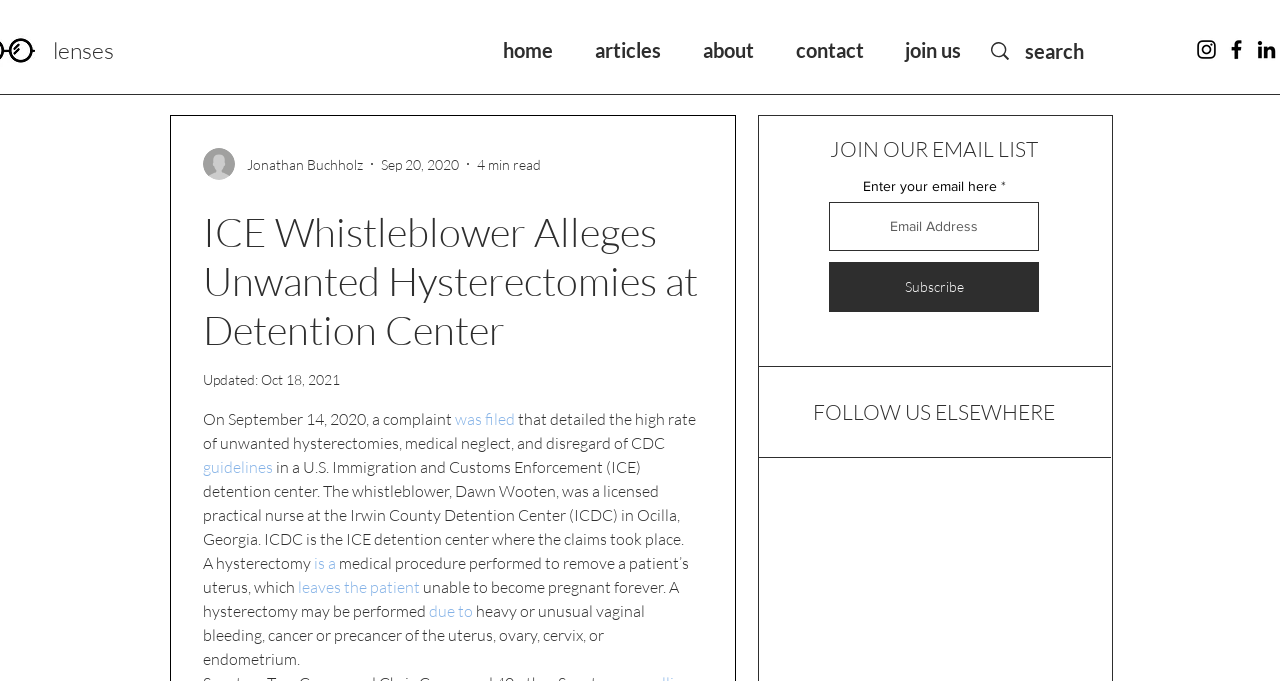Pinpoint the bounding box coordinates of the element you need to click to execute the following instruction: "Subscribe to the email list". The bounding box should be represented by four float numbers between 0 and 1, in the format [left, top, right, bottom].

[0.648, 0.385, 0.812, 0.458]